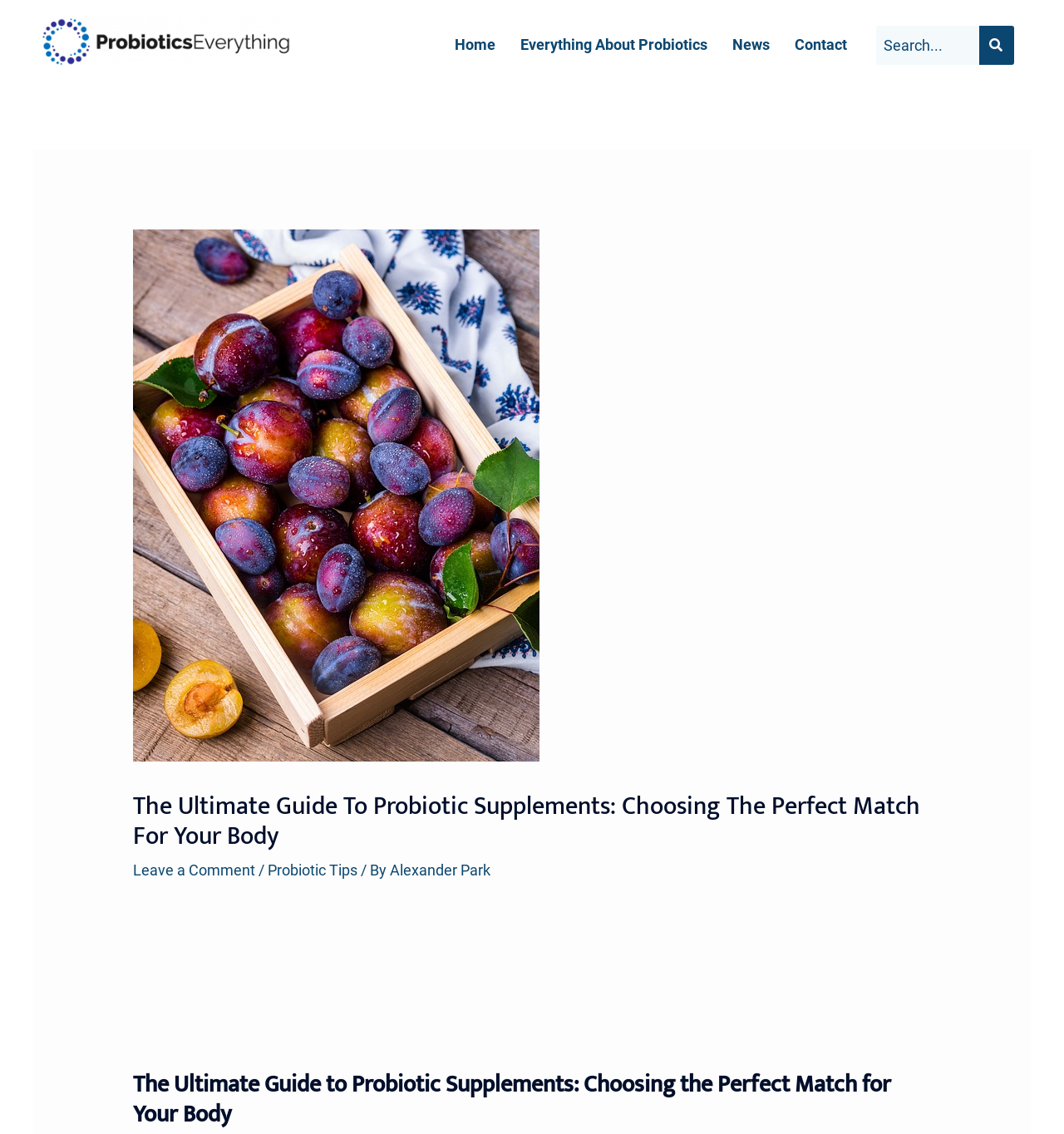What can users do at the top right corner of the page?
Identify the answer in the screenshot and reply with a single word or phrase.

Search